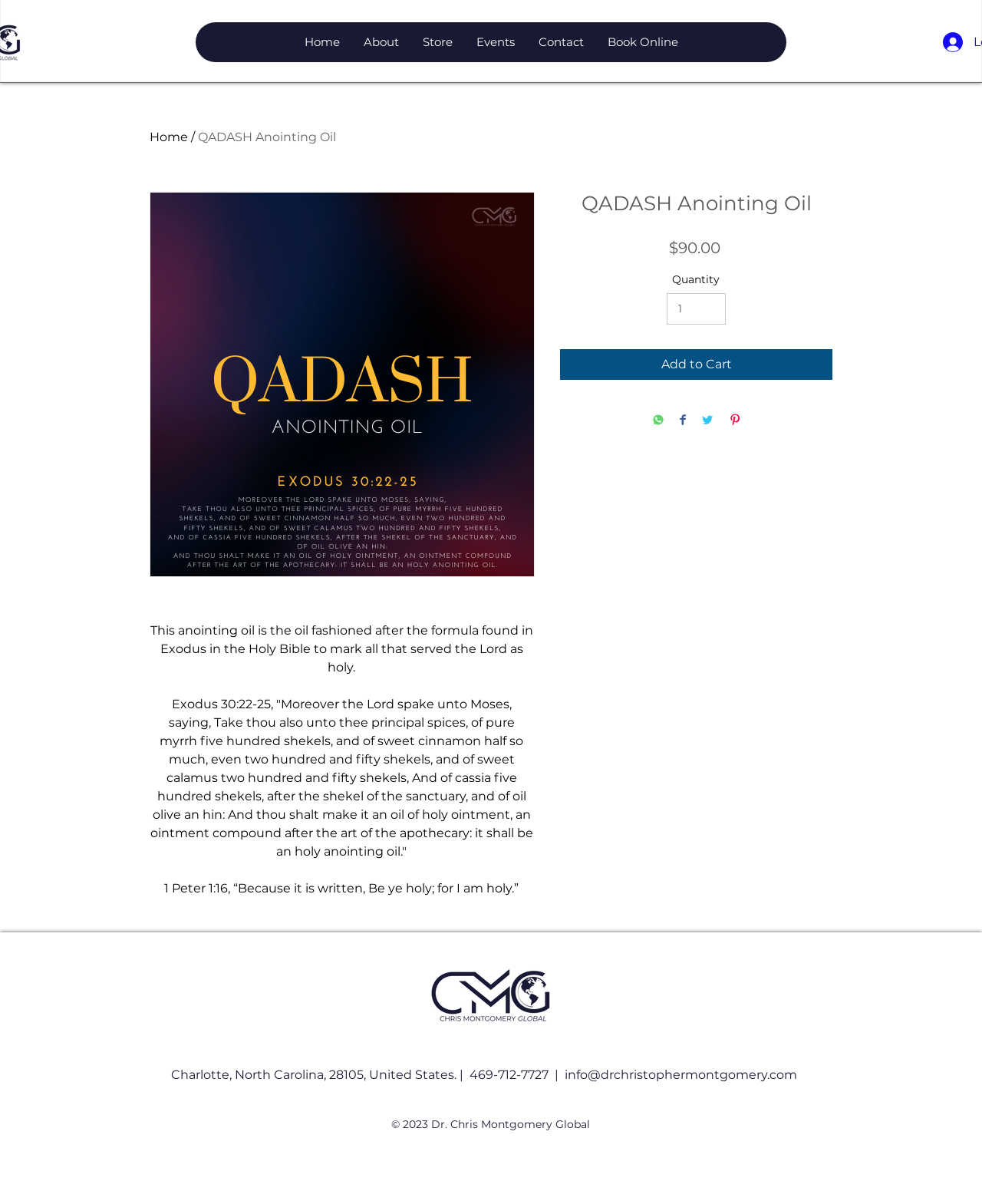Determine the bounding box coordinates for the area that needs to be clicked to fulfill this task: "Add to cart". The coordinates must be given as four float numbers between 0 and 1, i.e., [left, top, right, bottom].

[0.57, 0.29, 0.848, 0.315]